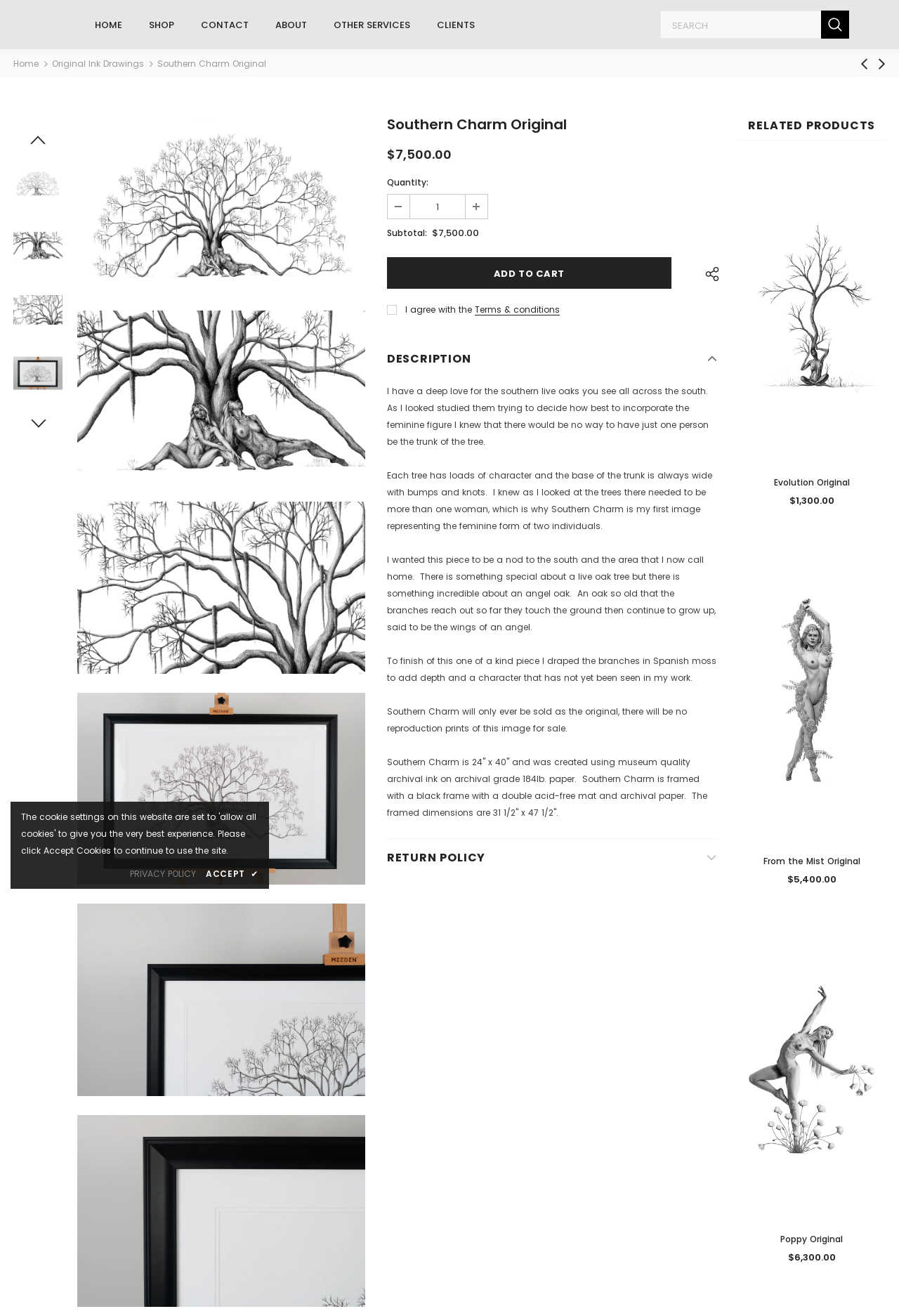What is the price of the Southern Charm Original?
Refer to the image and provide a one-word or short phrase answer.

$7,500.00